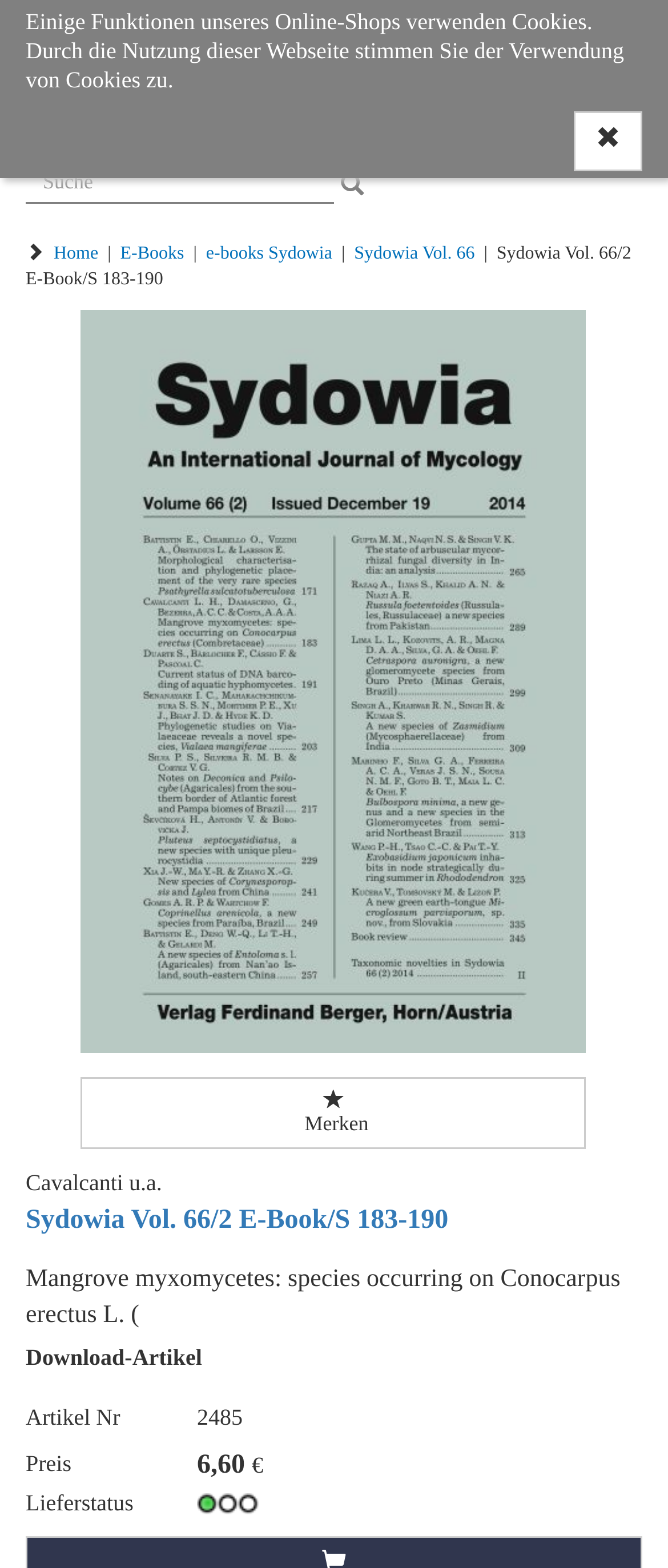Could you provide the bounding box coordinates for the portion of the screen to click to complete this instruction: "View E-Books"?

[0.18, 0.156, 0.276, 0.168]